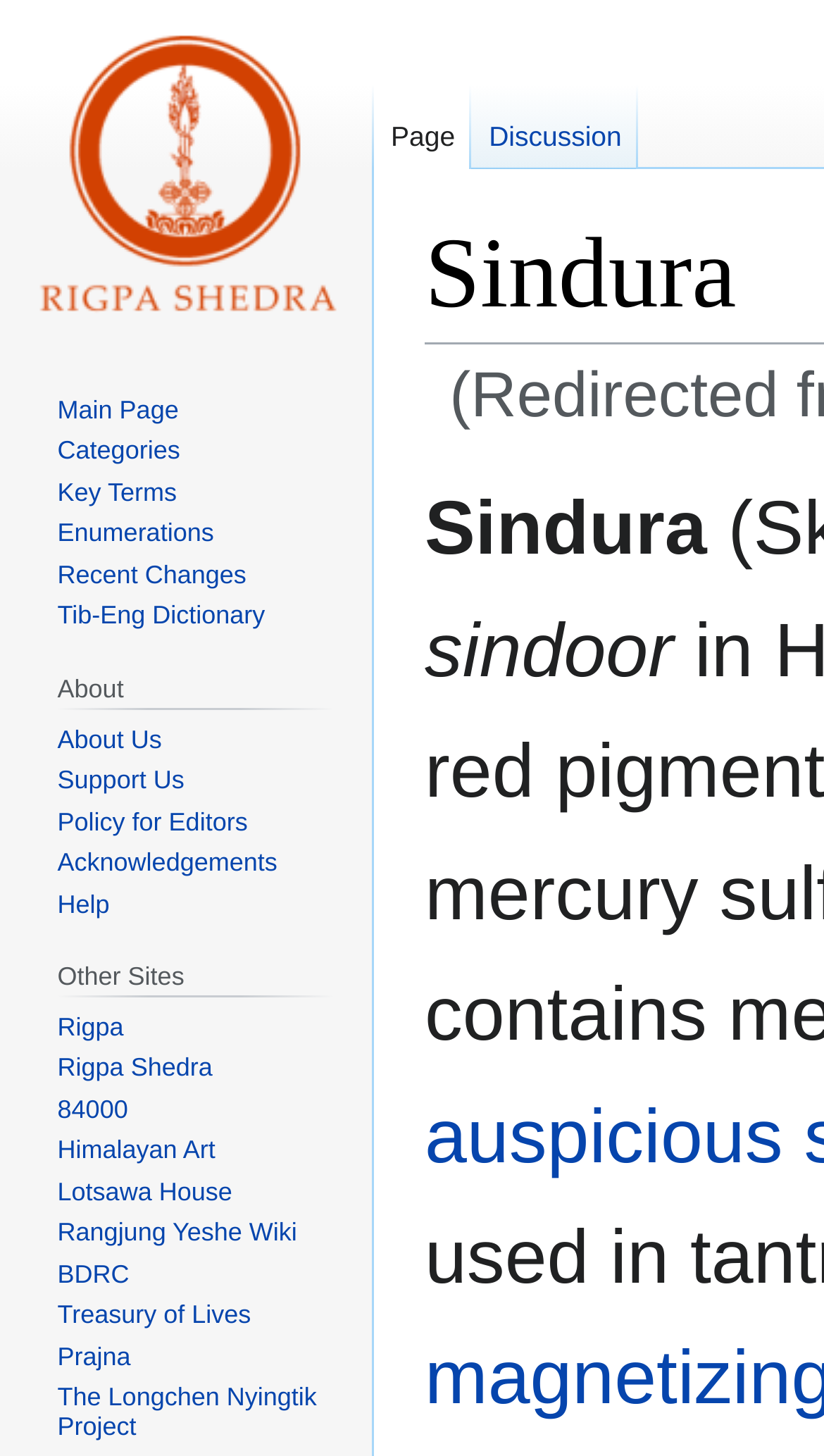What is the name of the wiki? Observe the screenshot and provide a one-word or short phrase answer.

Sindura